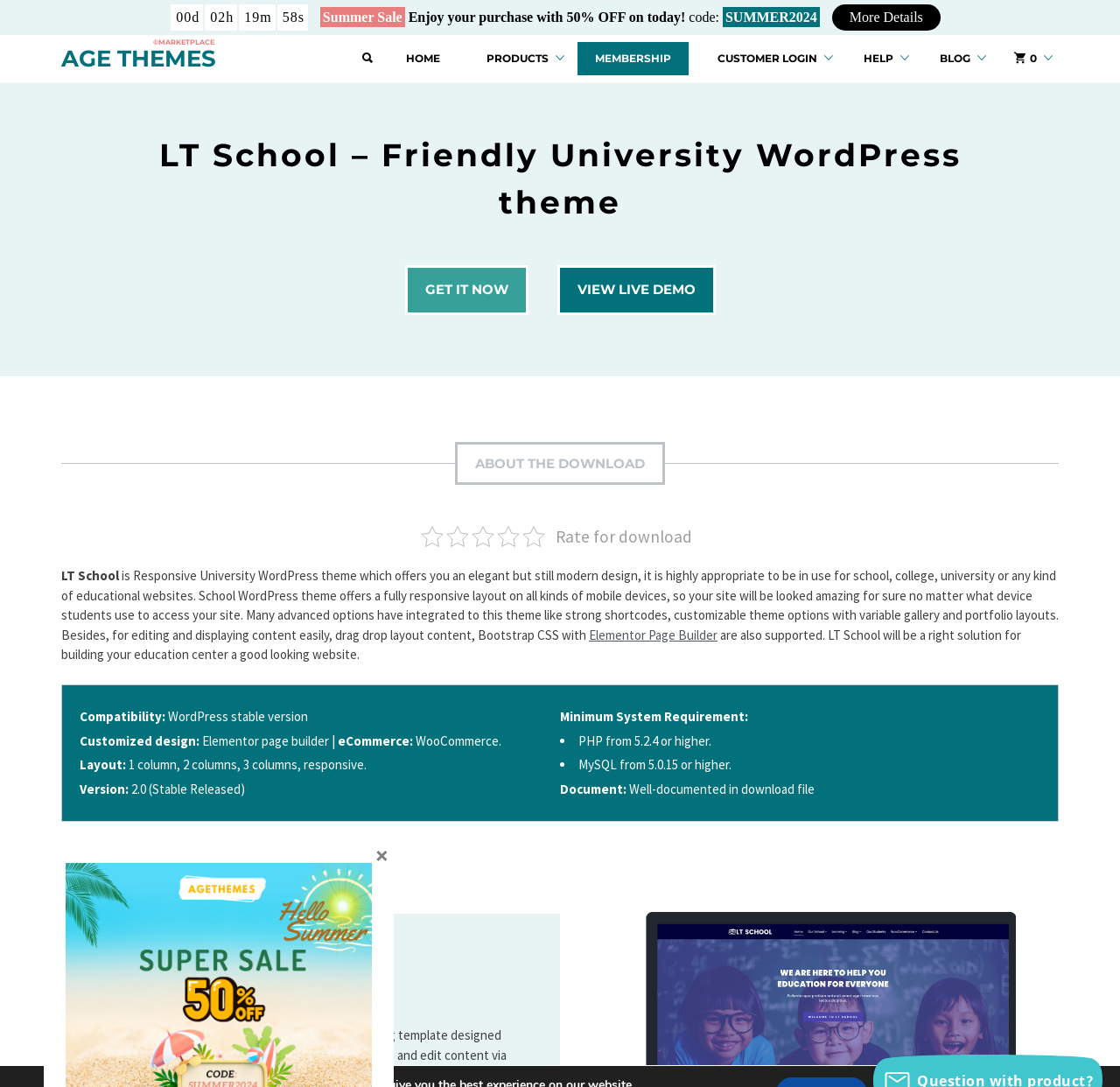What is the minimum system requirement for PHP?
Utilize the image to construct a detailed and well-explained answer.

The minimum system requirement for PHP is mentioned in the section 'Minimum System Requirement' as 'PHP from 5.2.4 or higher'.